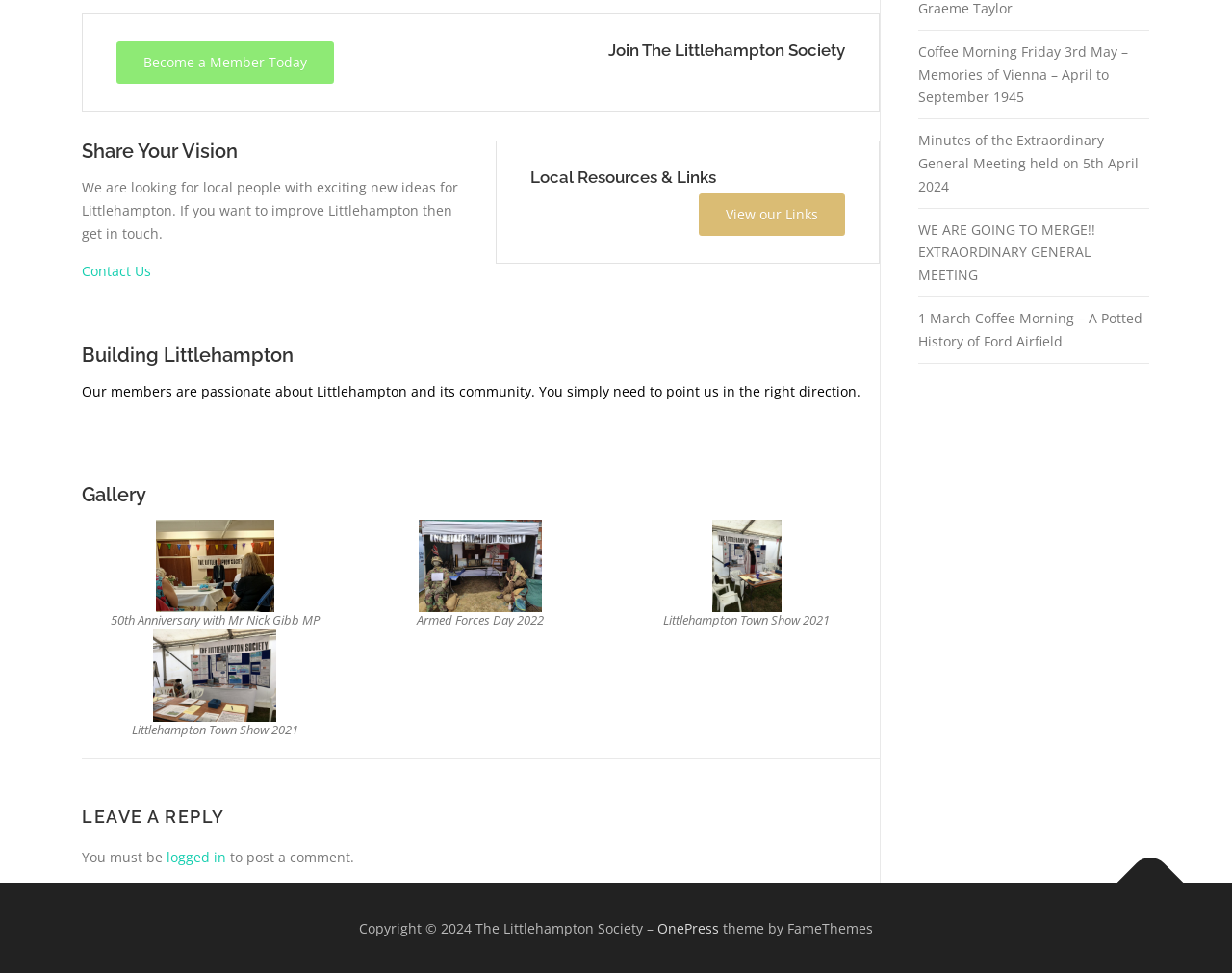Please predict the bounding box coordinates (top-left x, top-left y, bottom-right x, bottom-right y) for the UI element in the screenshot that fits the description: logged in

[0.135, 0.871, 0.184, 0.89]